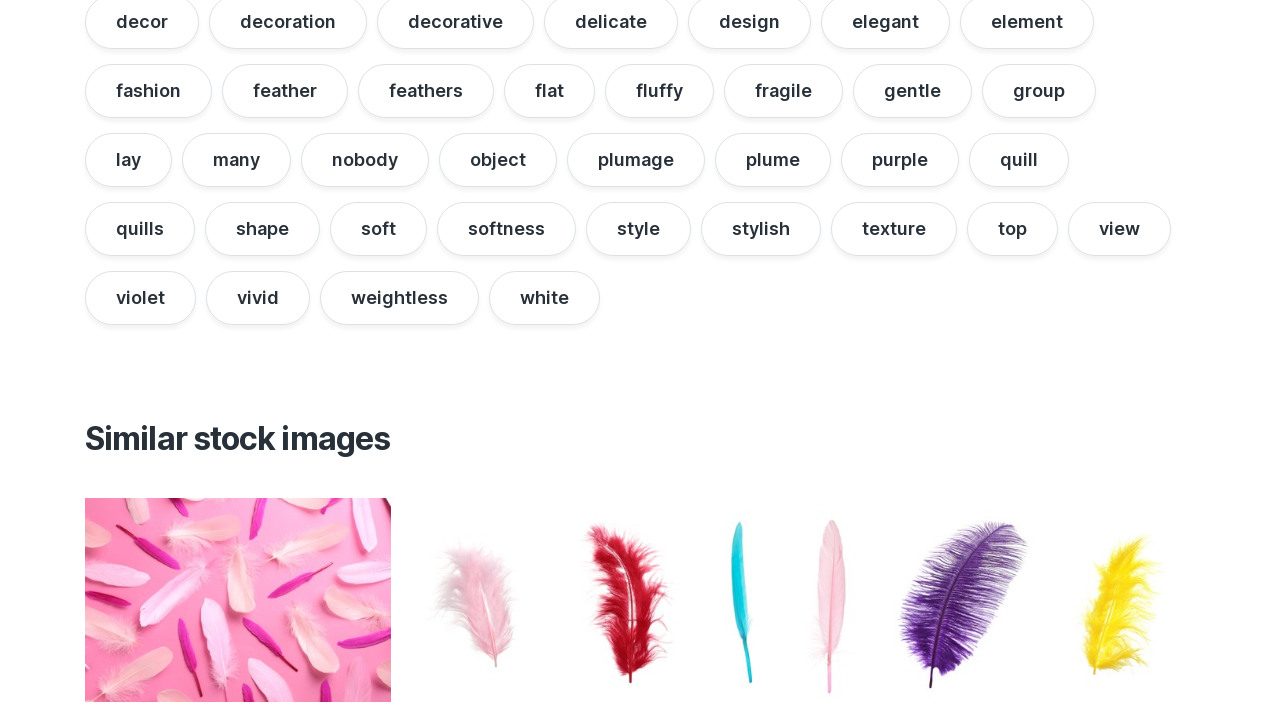Locate the bounding box coordinates of the UI element described by: "plume". The bounding box coordinates should consist of four float numbers between 0 and 1, i.e., [left, top, right, bottom].

[0.559, 0.188, 0.649, 0.265]